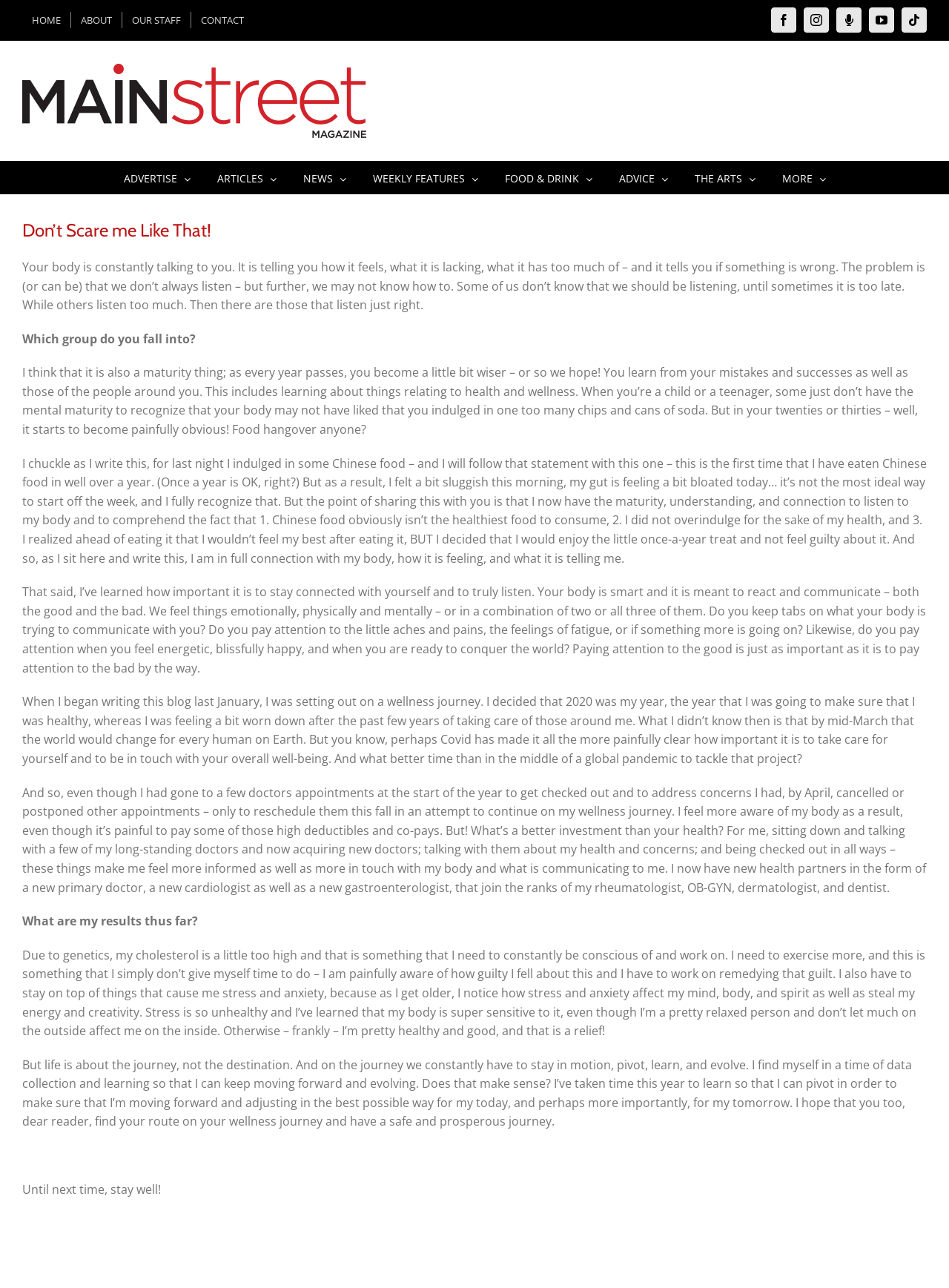What is the author's attitude towards stress? Examine the screenshot and reply using just one word or a brief phrase.

It's unhealthy